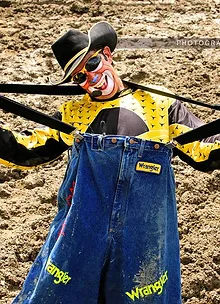Give a meticulous account of what the image depicts.

The image features a vibrant rodeo performer dressed in a striking outfit, complete with oversized blue jeans emblazoned with the "Wrangler" logo. The performer, wearing a bold yellow shirt decorated with a playful pattern, is sporting sunglasses and a wide-brimmed black hat, exuding a fun and lively spirit typical of rodeo culture. Their facial expression displays a jovial, playful demeanor, with a painted clown face that adds an element of entertainment and whimsy. Set against a backdrop of rugged earth, the scene captures the lively atmosphere of a PRCA (Professional Rodeo Cowboys Association) event, highlighting the colorful personalities and unique styles that characterize rodeo performances.